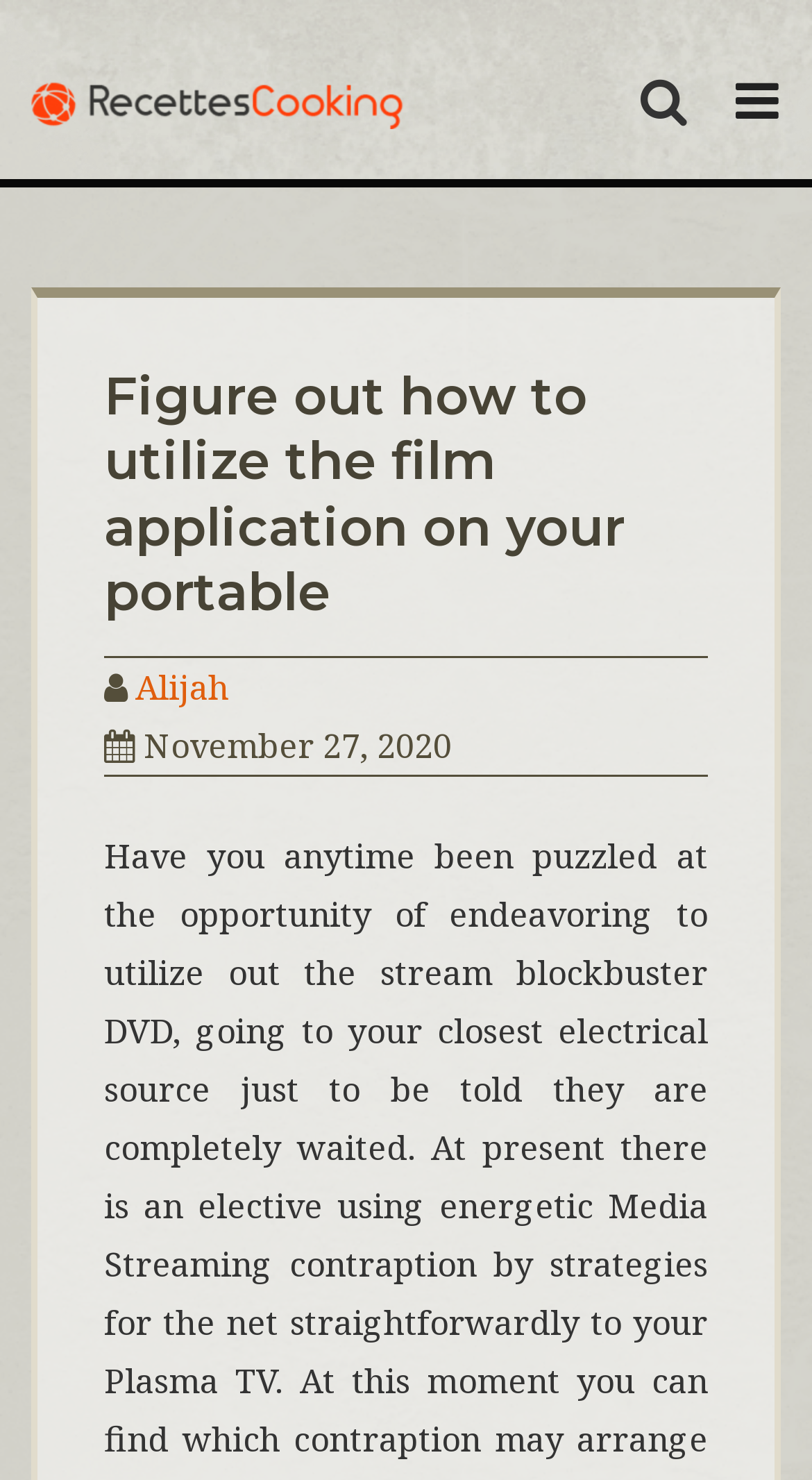How many navigation options are there in the menu?
Utilize the information in the image to give a detailed answer to the question.

The number of navigation options in the menu can be found by looking at the button with the text 'MENU ' and its corresponding controls. The button controls two navigation options, namely 'site-navigation' and 'social-navigation', so there are 2 navigation options in the menu.